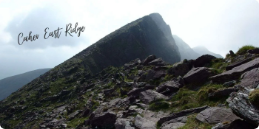What type of terrain is characterized by steep slopes and rocky paths?
Refer to the image and give a detailed response to the question.

According to the caption, the rugged terrain is characterized by steep, dramatic slopes and rocky paths, which suggests that this type of terrain is rugged.